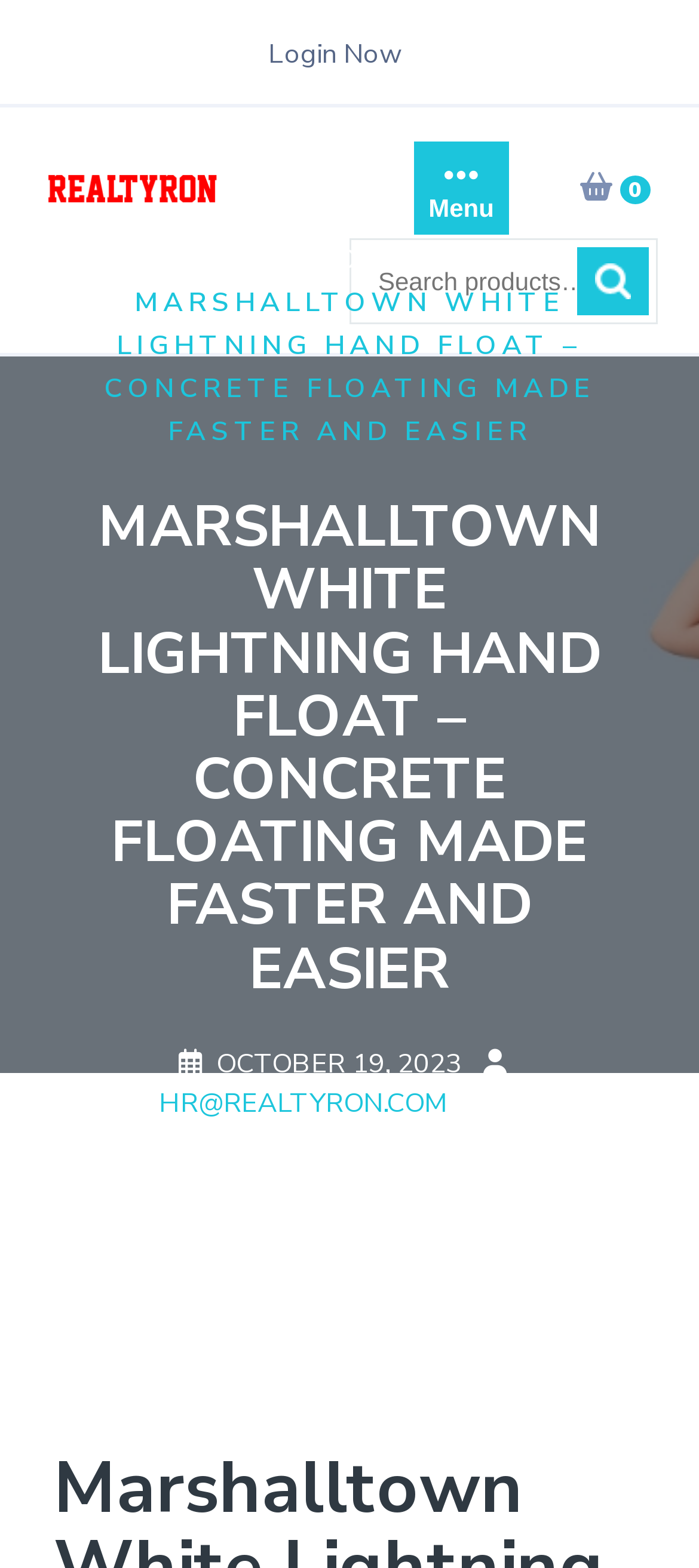Predict the bounding box coordinates of the UI element that matches this description: "hr@realtyron.com". The coordinates should be in the format [left, top, right, bottom] with each value between 0 and 1.

[0.227, 0.692, 0.64, 0.715]